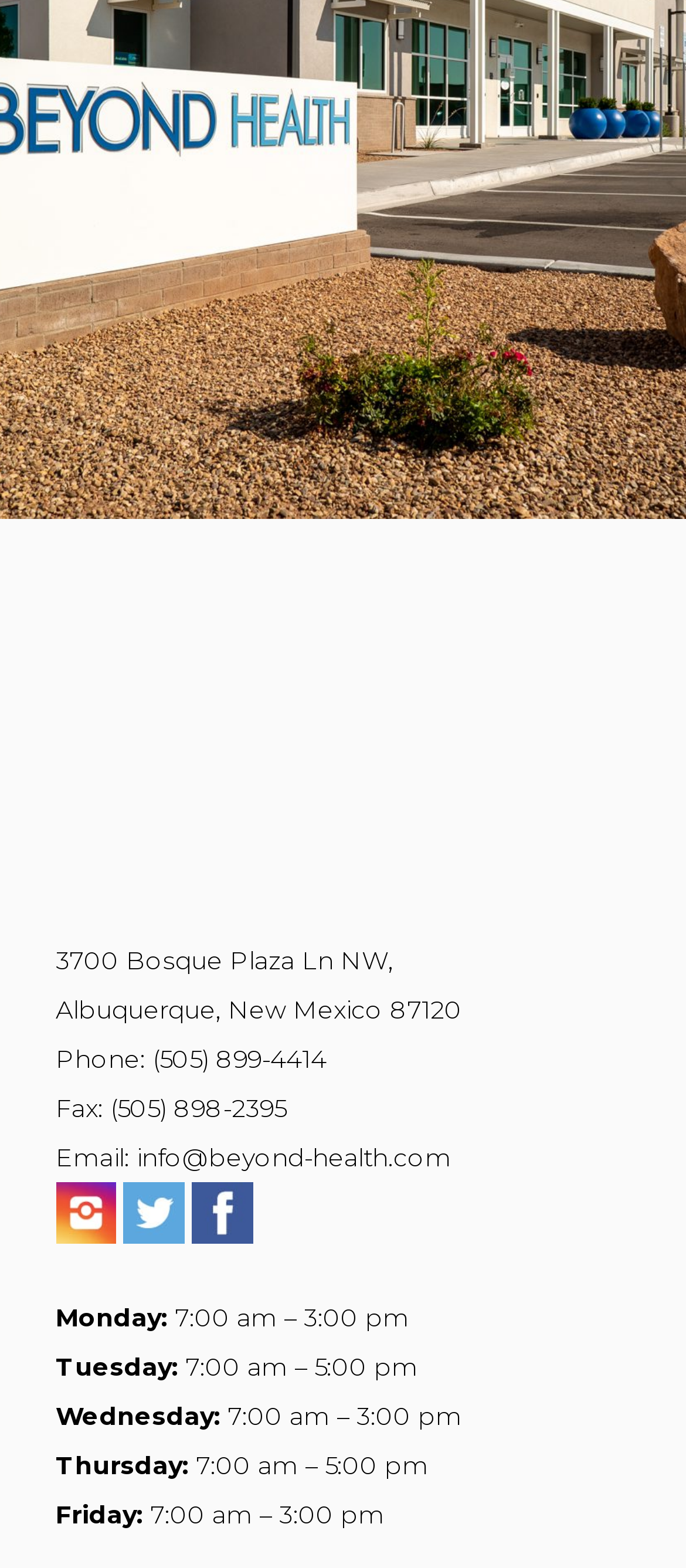What are the hours of operation on Monday?
Refer to the image and offer an in-depth and detailed answer to the question.

I found the hours of operation on Monday by looking at the static text elements that list the days of the week and their corresponding hours. The hours for Monday are listed as '7:00 am – 3:00 pm'.